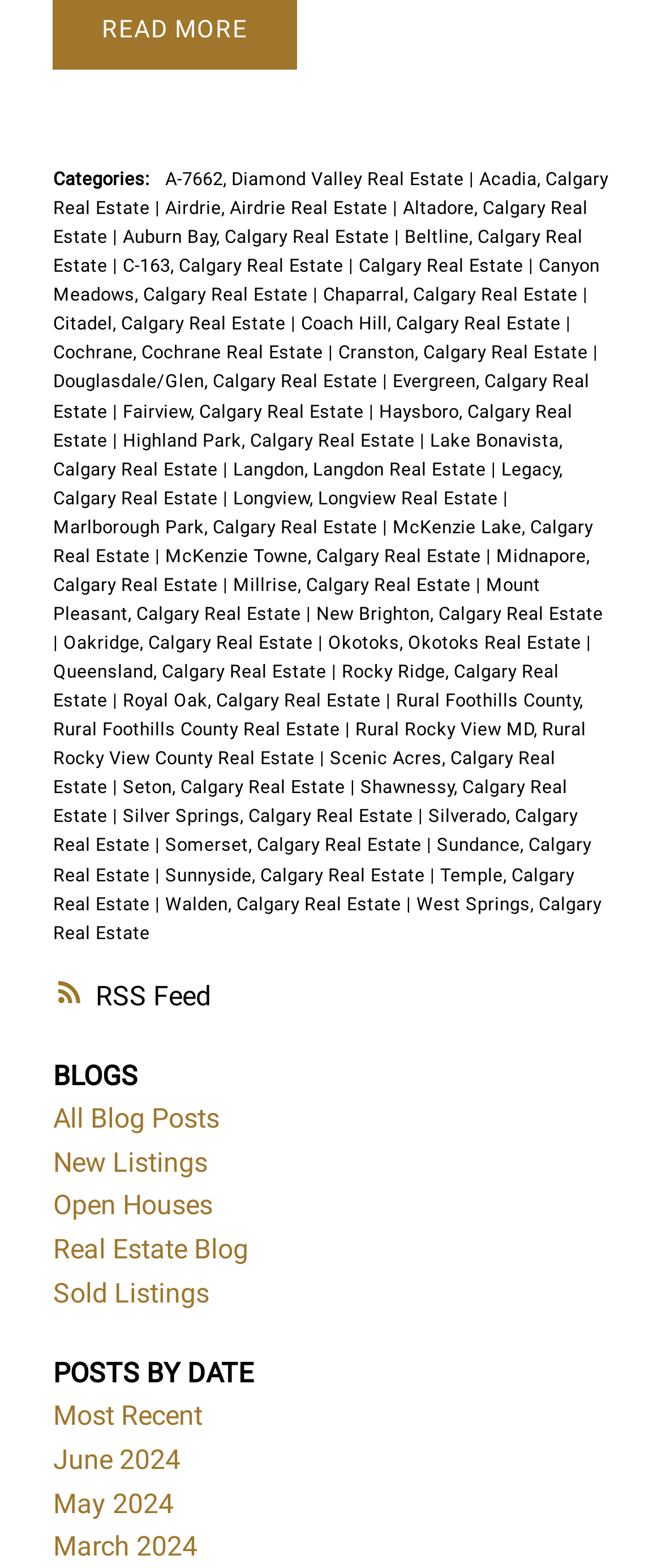Analyze the image and deliver a detailed answer to the question: What is the first category listed?

The first category listed is 'A-7662, Diamond Valley Real Estate' which is a link located at the top of the webpage, indicating a real estate category.